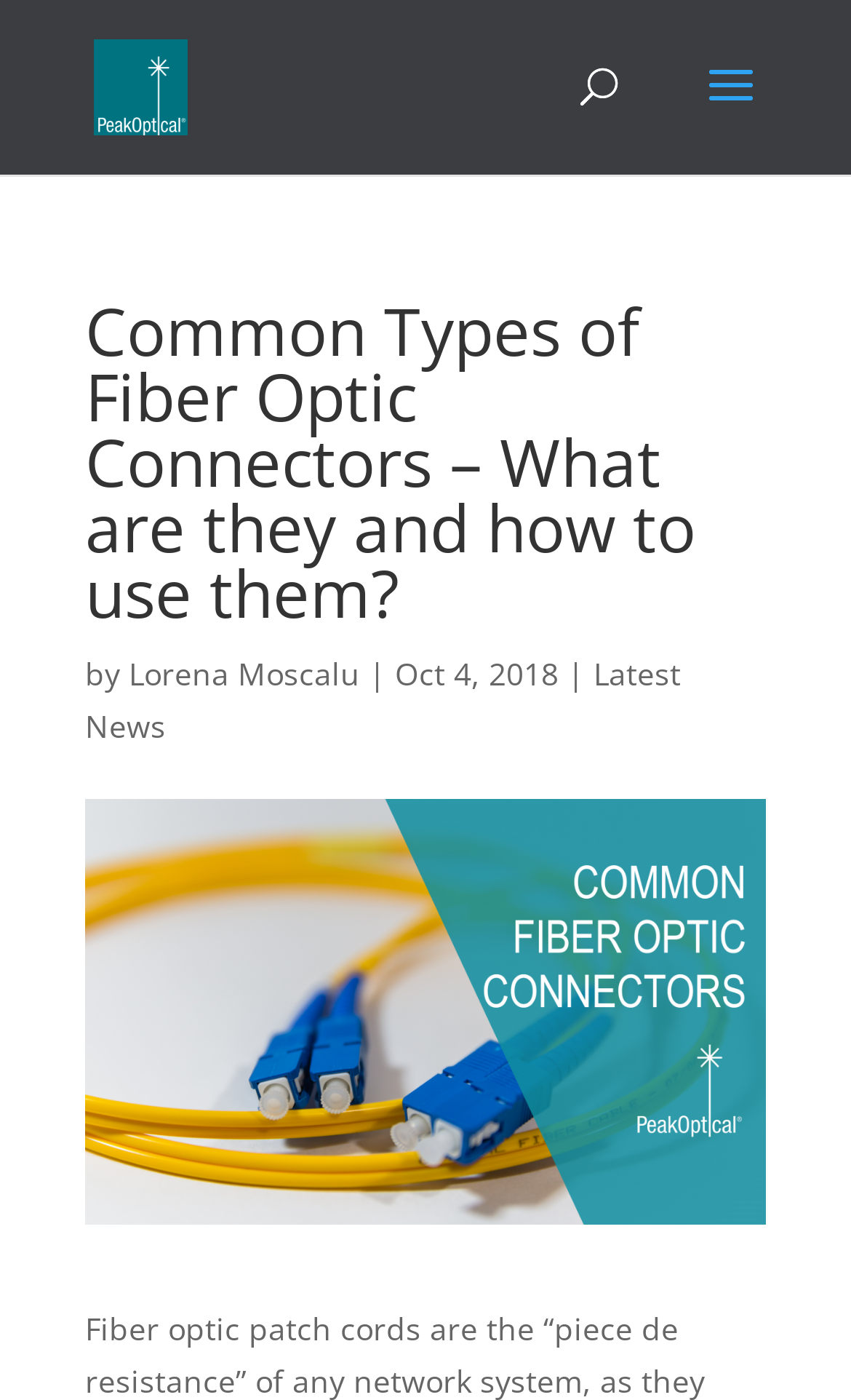Provide a brief response using a word or short phrase to this question:
What is the topic of the article?

Fiber Optic Connectors